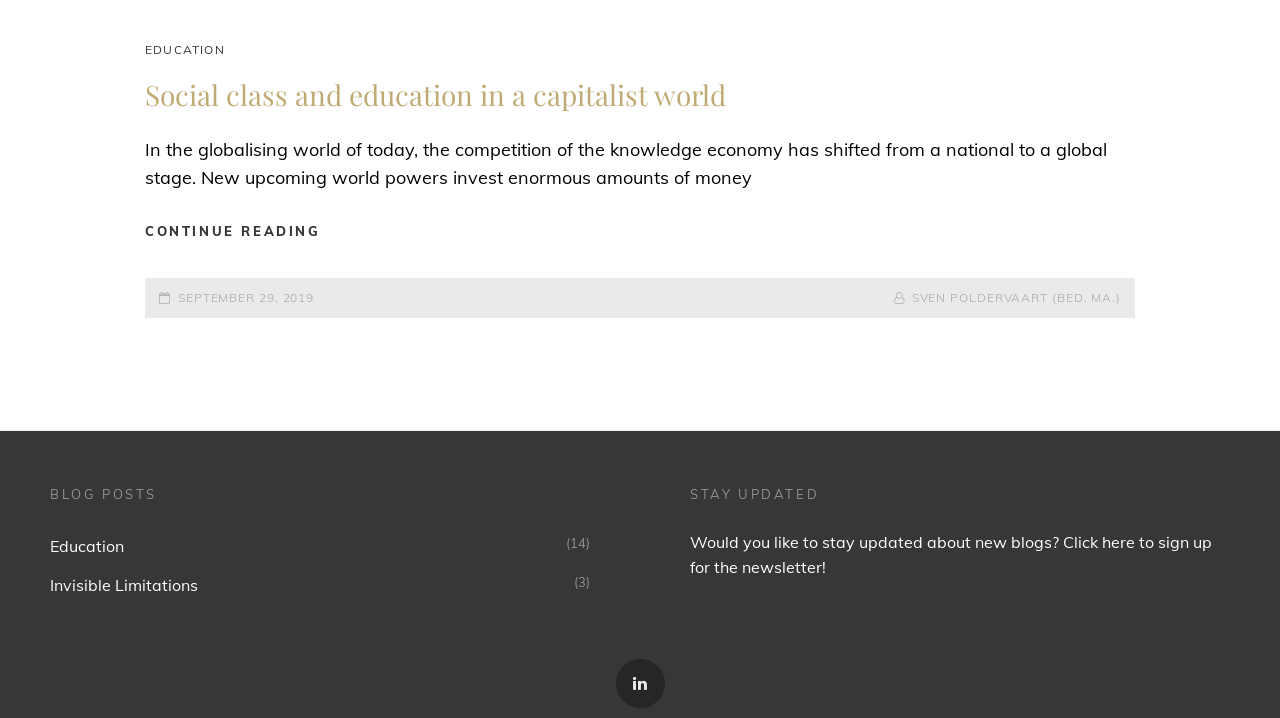Please find the bounding box for the UI element described by: "Invisible Limitations".

[0.039, 0.793, 0.155, 0.837]